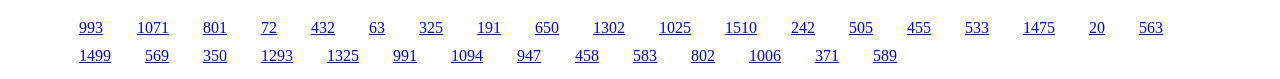Could you locate the bounding box coordinates for the section that should be clicked to accomplish this task: "View 'Lino Block - Grey' product".

None